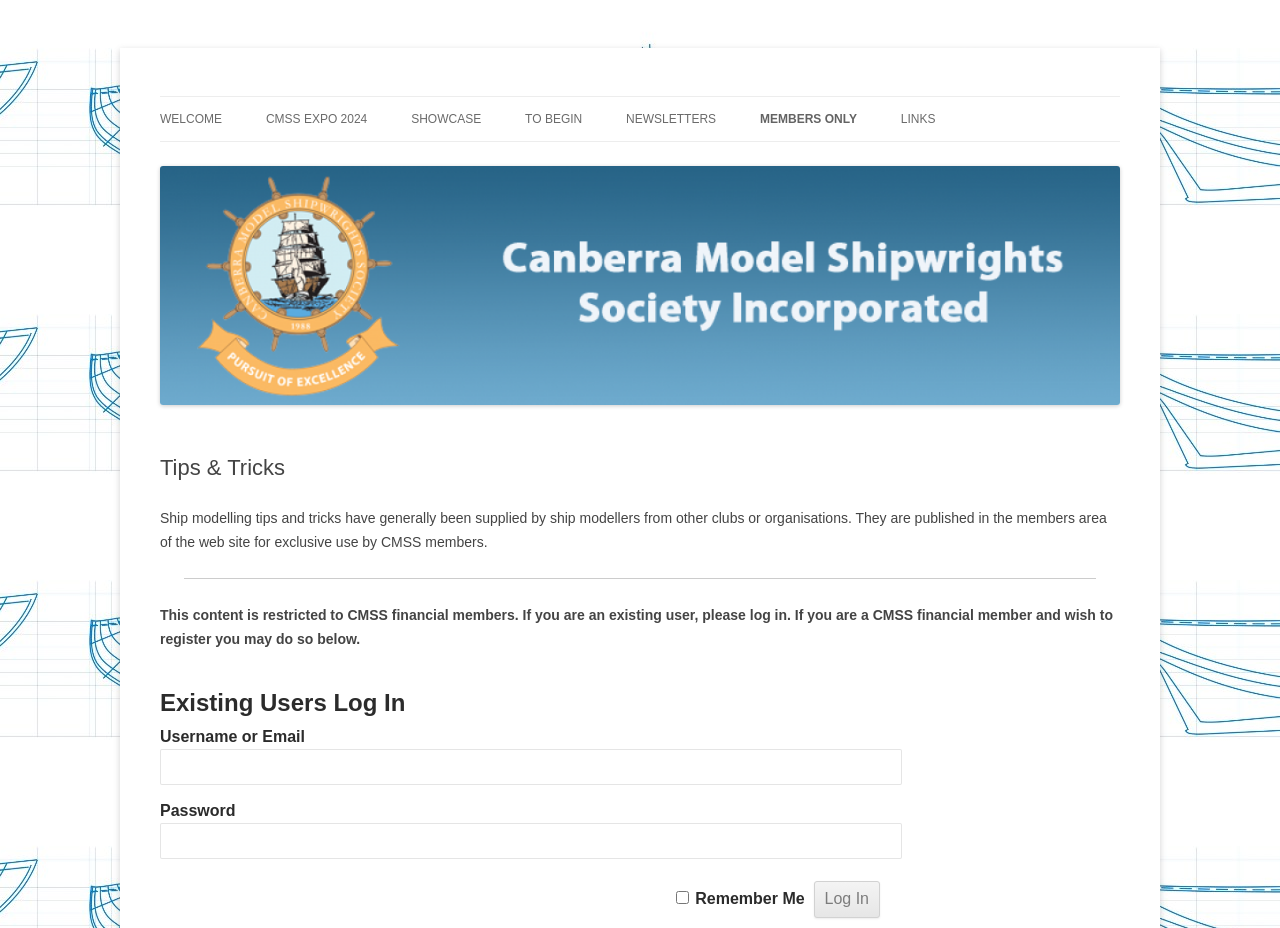What is the purpose of the webpage?
Kindly offer a comprehensive and detailed response to the question.

The purpose of the webpage can be inferred from the static text element that says 'Ship modelling tips and tricks have generally been supplied by ship modellers from other clubs or organisations.' This suggests that the webpage is intended to share tips and tricks related to ship modelling.